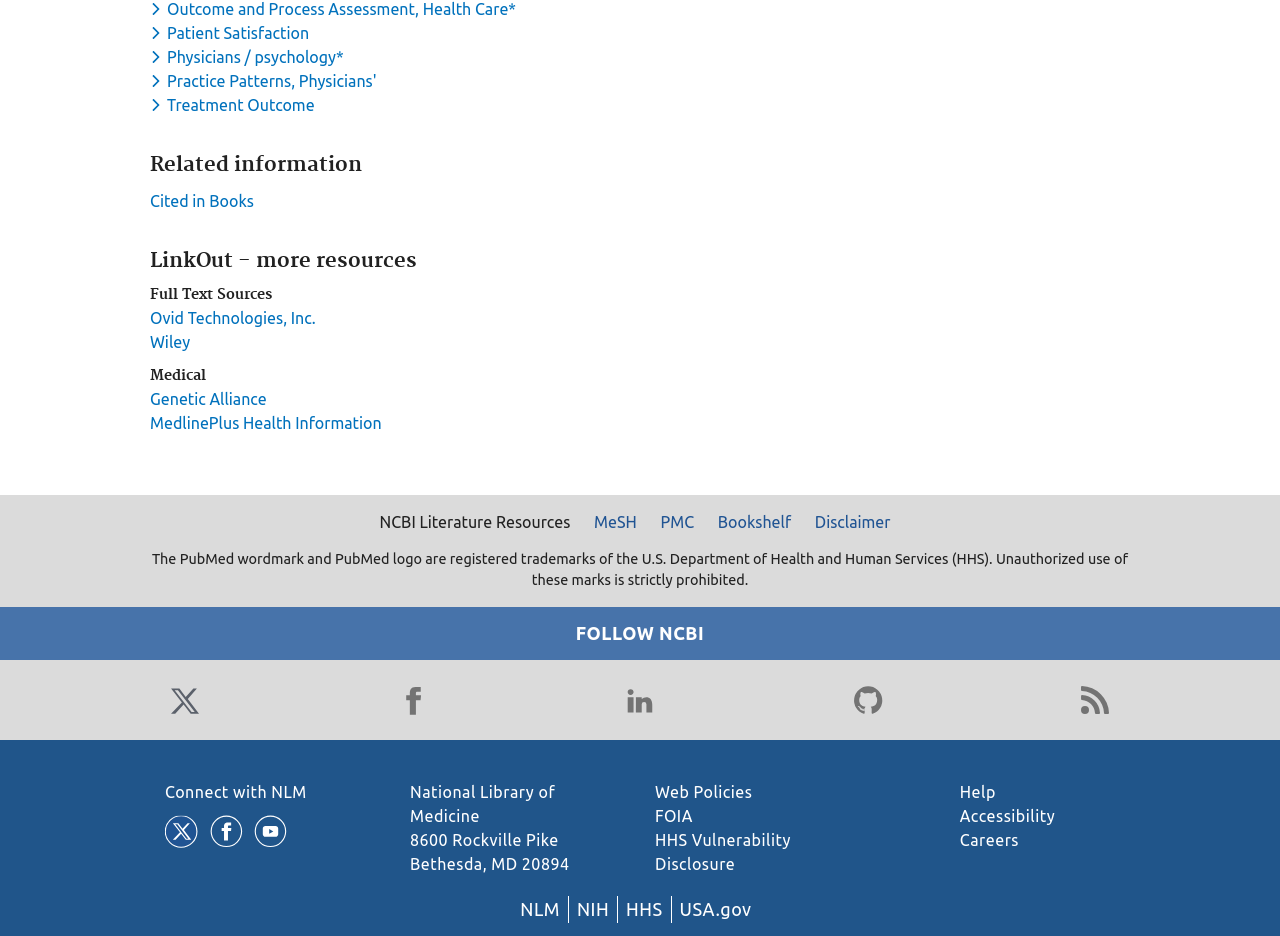What is the address of the organization?
Answer the question with detailed information derived from the image.

At the bottom of the page, I found a link element with the text '8600 Rockville Pike Bethesda, MD 20894', which indicates that this is the address of the organization.